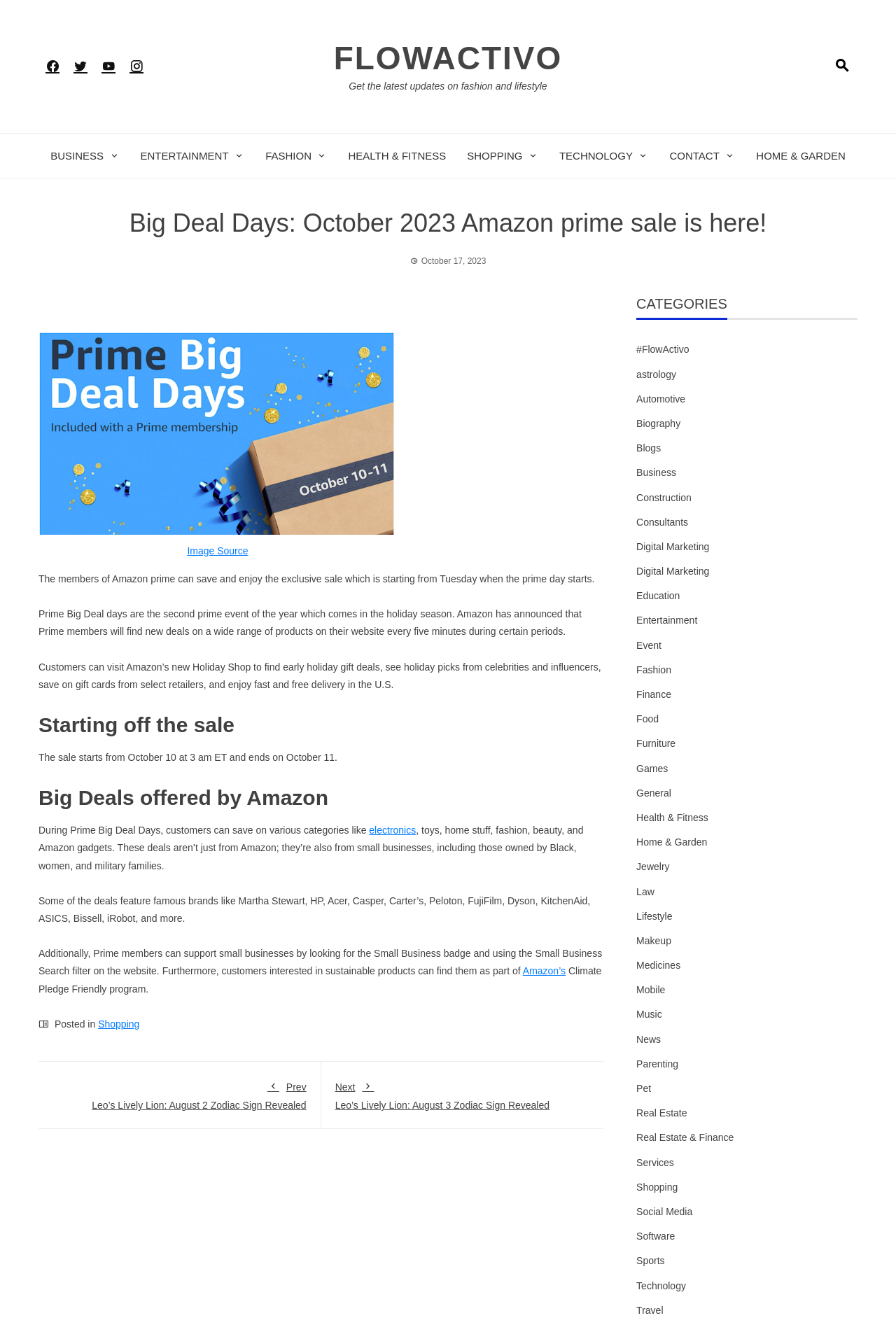Find the bounding box coordinates of the element you need to click on to perform this action: 'Get the latest updates on fashion and lifestyle'. The coordinates should be represented by four float values between 0 and 1, in the format [left, top, right, bottom].

[0.389, 0.061, 0.611, 0.069]